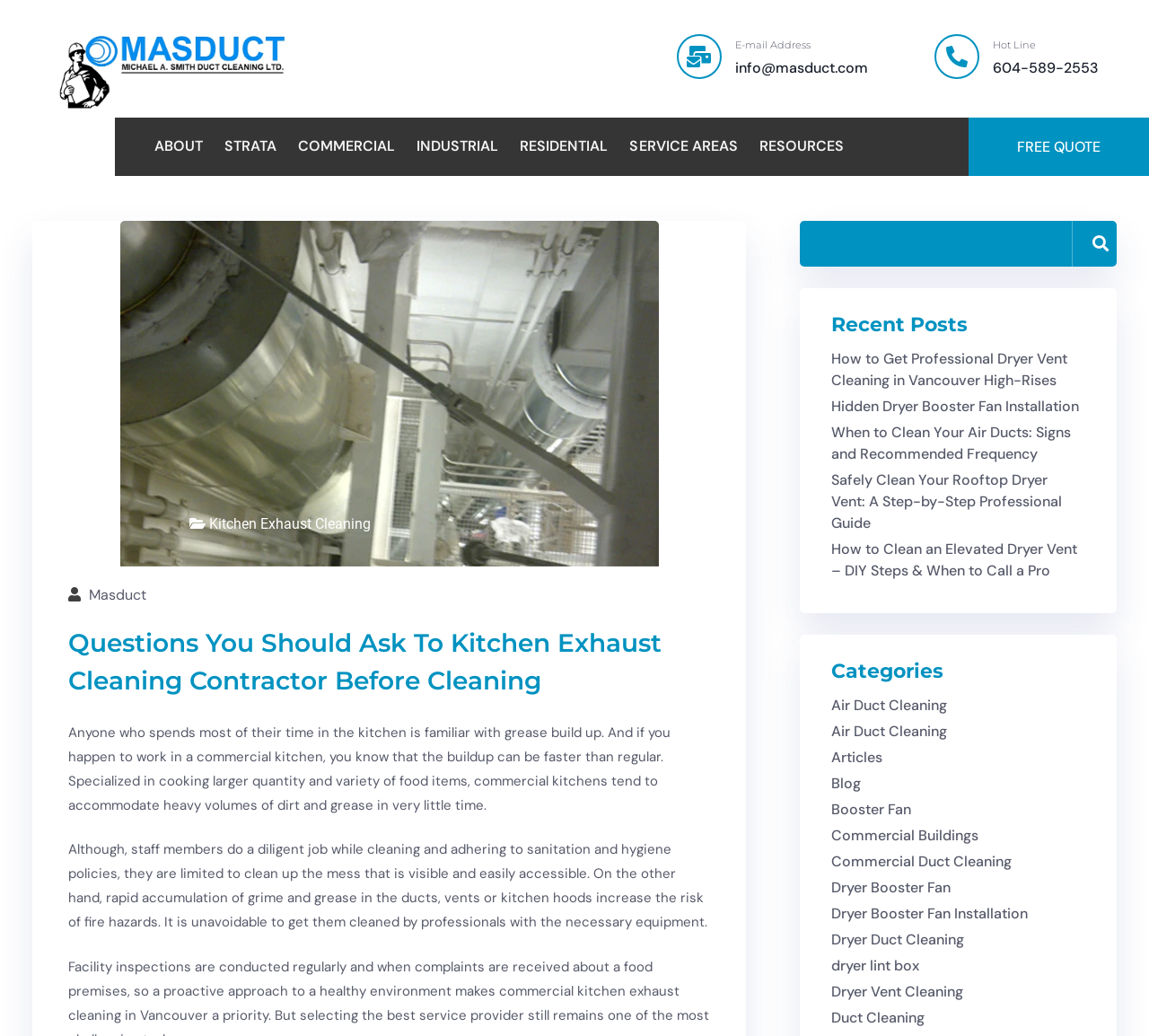Find the bounding box of the UI element described as: "Mar, 29June 16, 2023". The bounding box coordinates should be given as four float values between 0 and 1, i.e., [left, top, right, bottom].

[0.567, 0.469, 0.634, 0.538]